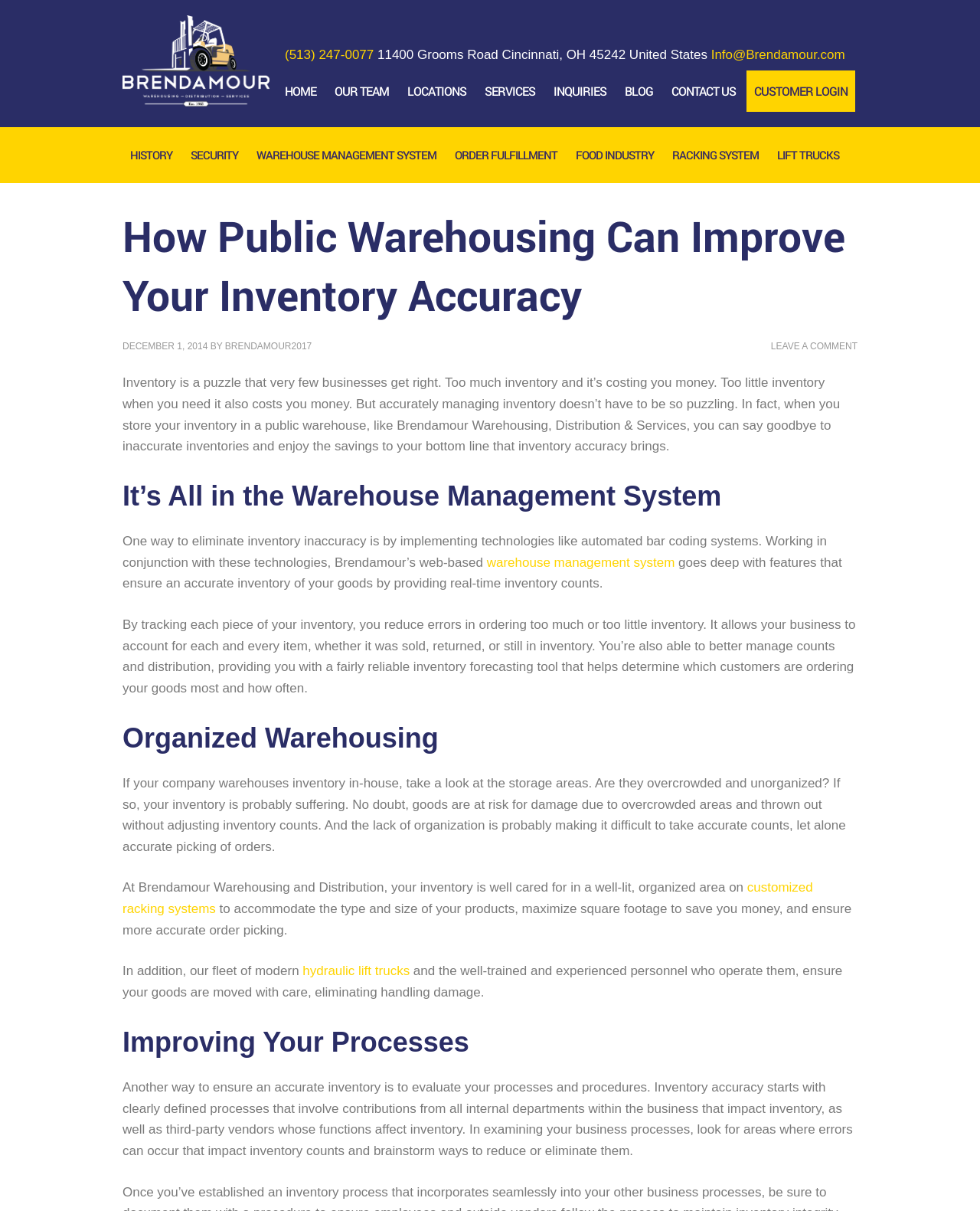Please determine the main heading text of this webpage.

How Public Warehousing Can Improve Your Inventory Accuracy